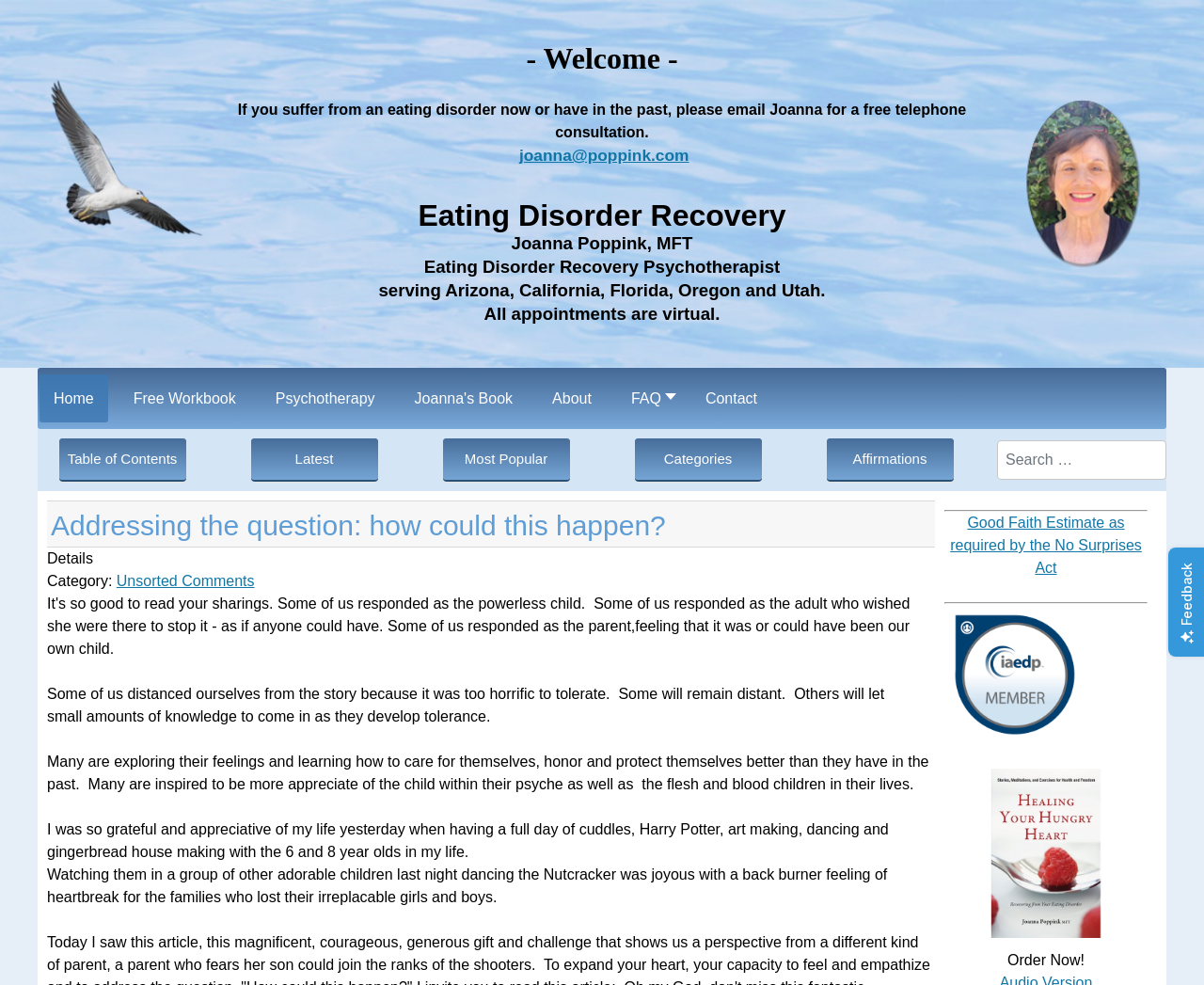Determine the bounding box coordinates for the element that should be clicked to follow this instruction: "Read the latest blog posts". The coordinates should be given as four float numbers between 0 and 1, in the format [left, top, right, bottom].

[0.208, 0.445, 0.314, 0.489]